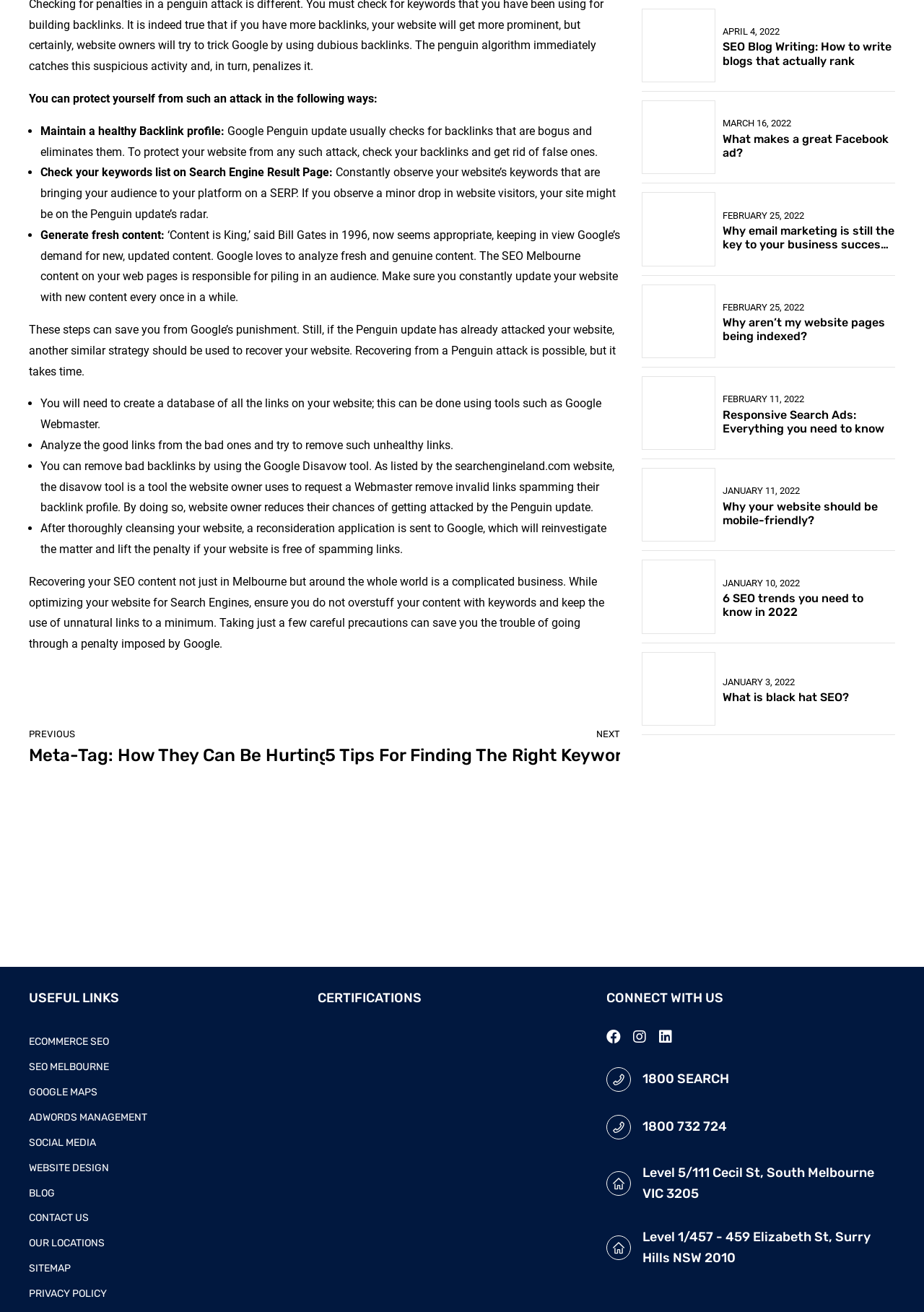Identify the bounding box for the given UI element using the description provided. Coordinates should be in the format (top-left x, top-left y, bottom-right x, bottom-right y) and must be between 0 and 1. Here is the description: SITEMAP

[0.031, 0.963, 0.32, 0.972]